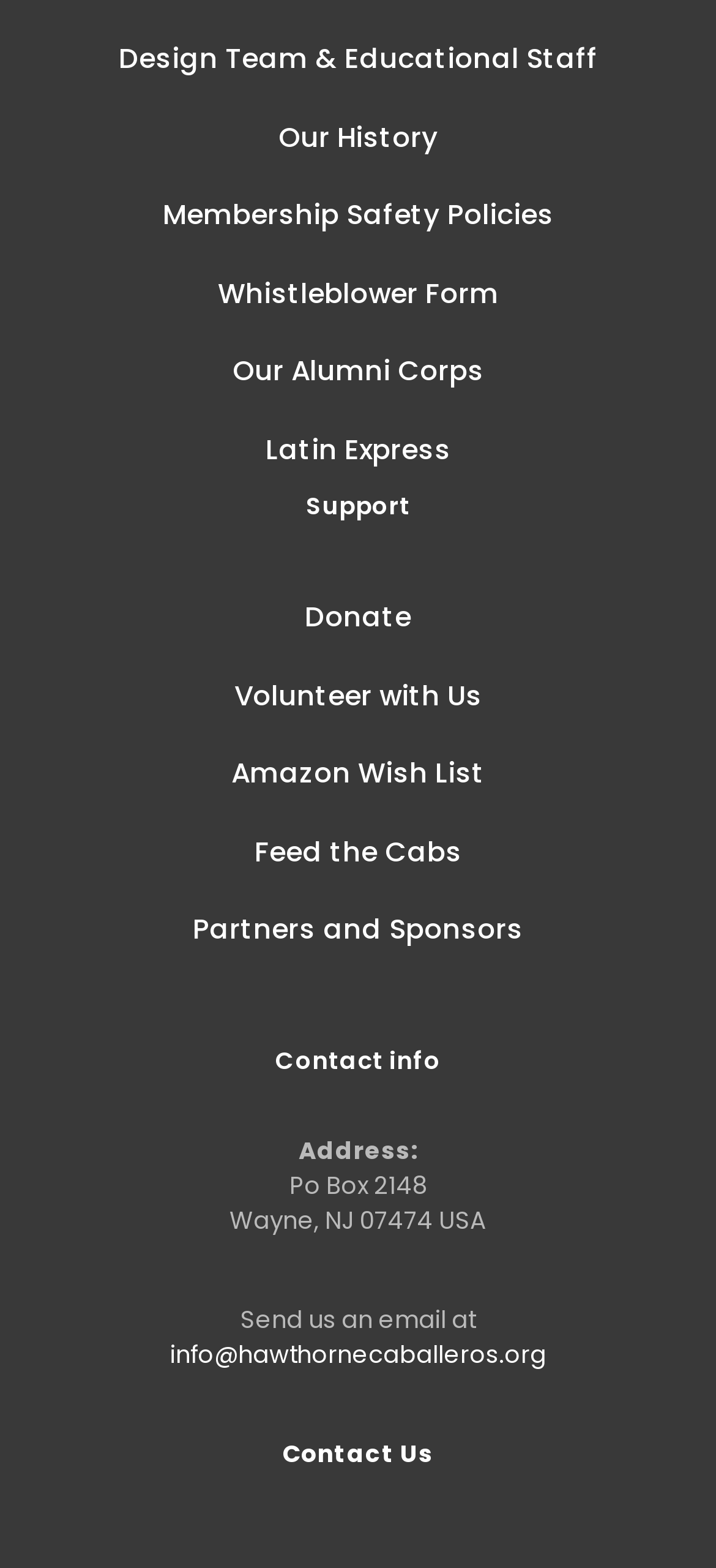Locate the bounding box coordinates of the element that needs to be clicked to carry out the instruction: "Learn about the organization's history". The coordinates should be given as four float numbers ranging from 0 to 1, i.e., [left, top, right, bottom].

[0.115, 0.063, 0.885, 0.113]